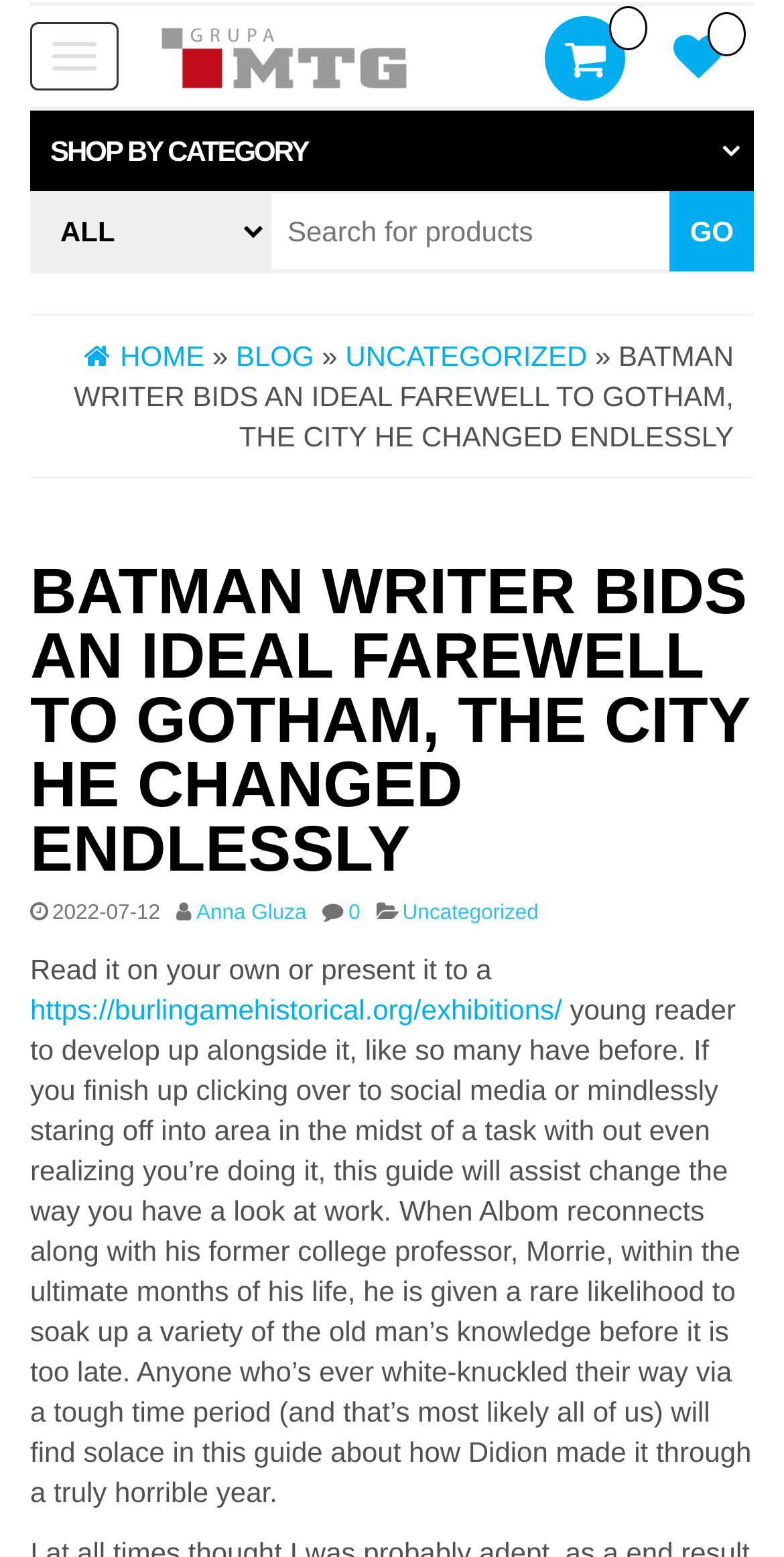Answer the following query concisely with a single word or phrase:
What is the topic of the article?

Batman writer